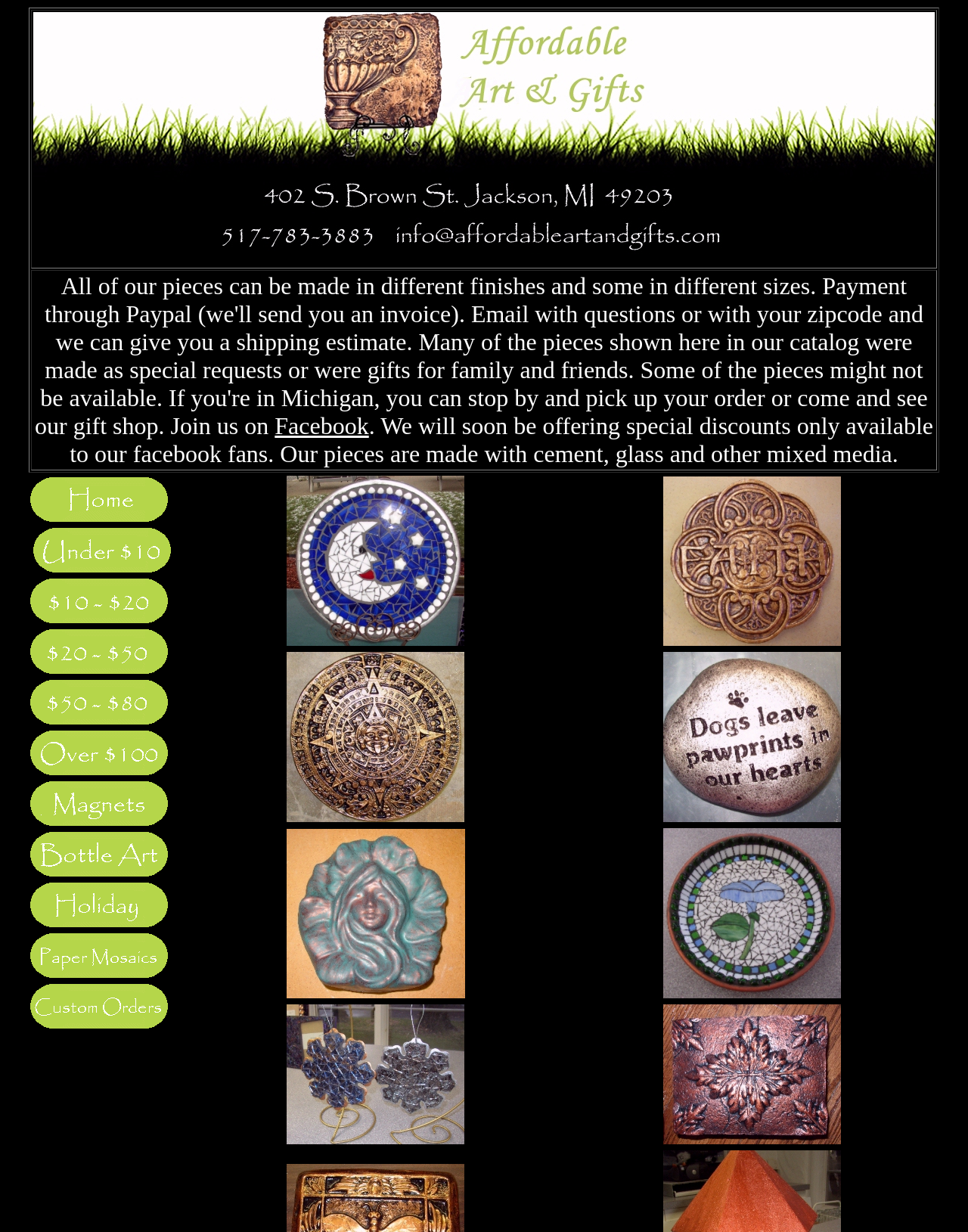Please provide a detailed answer to the question below by examining the image:
What categories of products are listed?

The webpage lists various categories of products, including price ranges such as Under $10, Under $20, etc., and product types such as Magnets, Bottle Art, Holiday, etc.